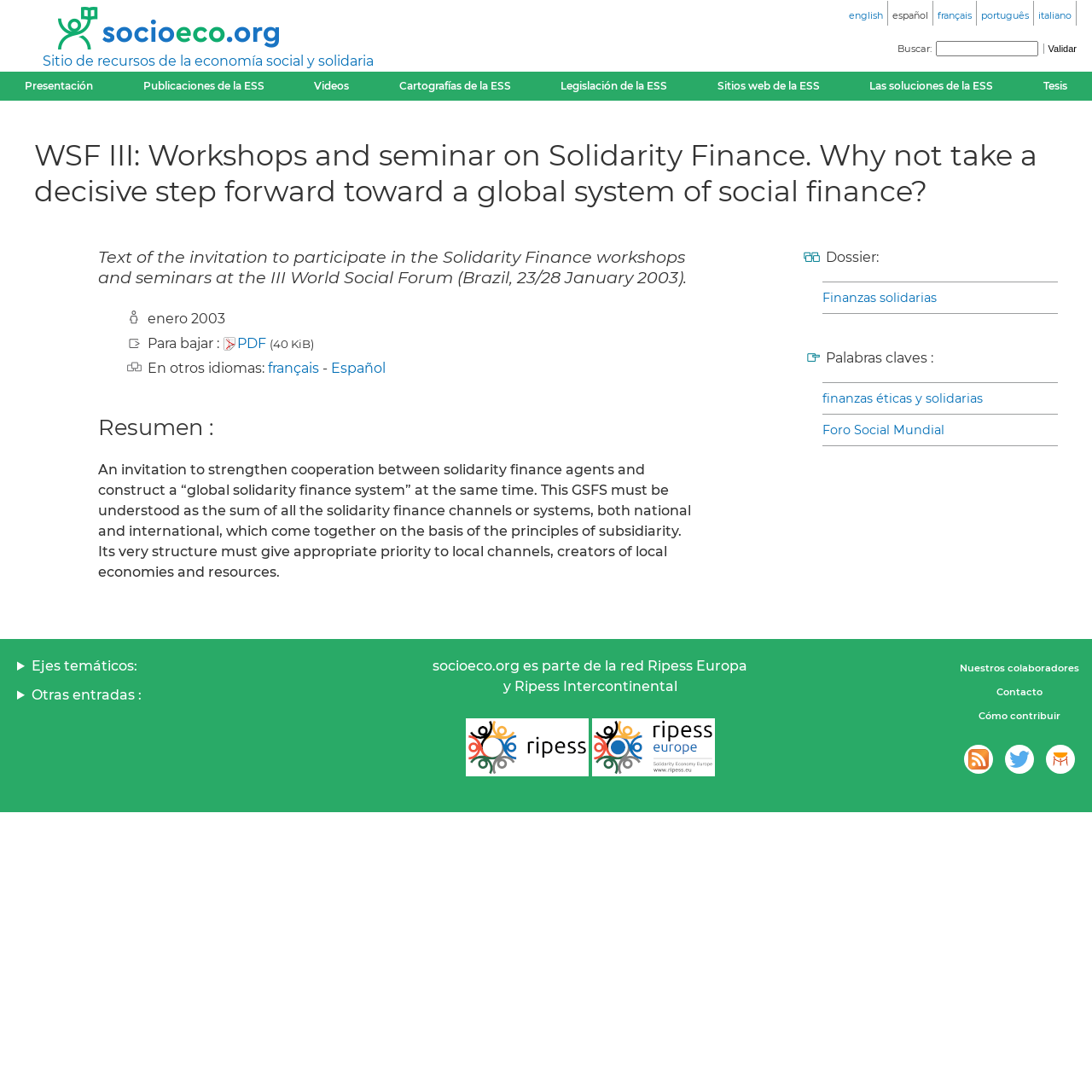Based on the provided description, "Las soluciones de la ESS", find the bounding box of the corresponding UI element in the screenshot.

[0.788, 0.066, 0.918, 0.092]